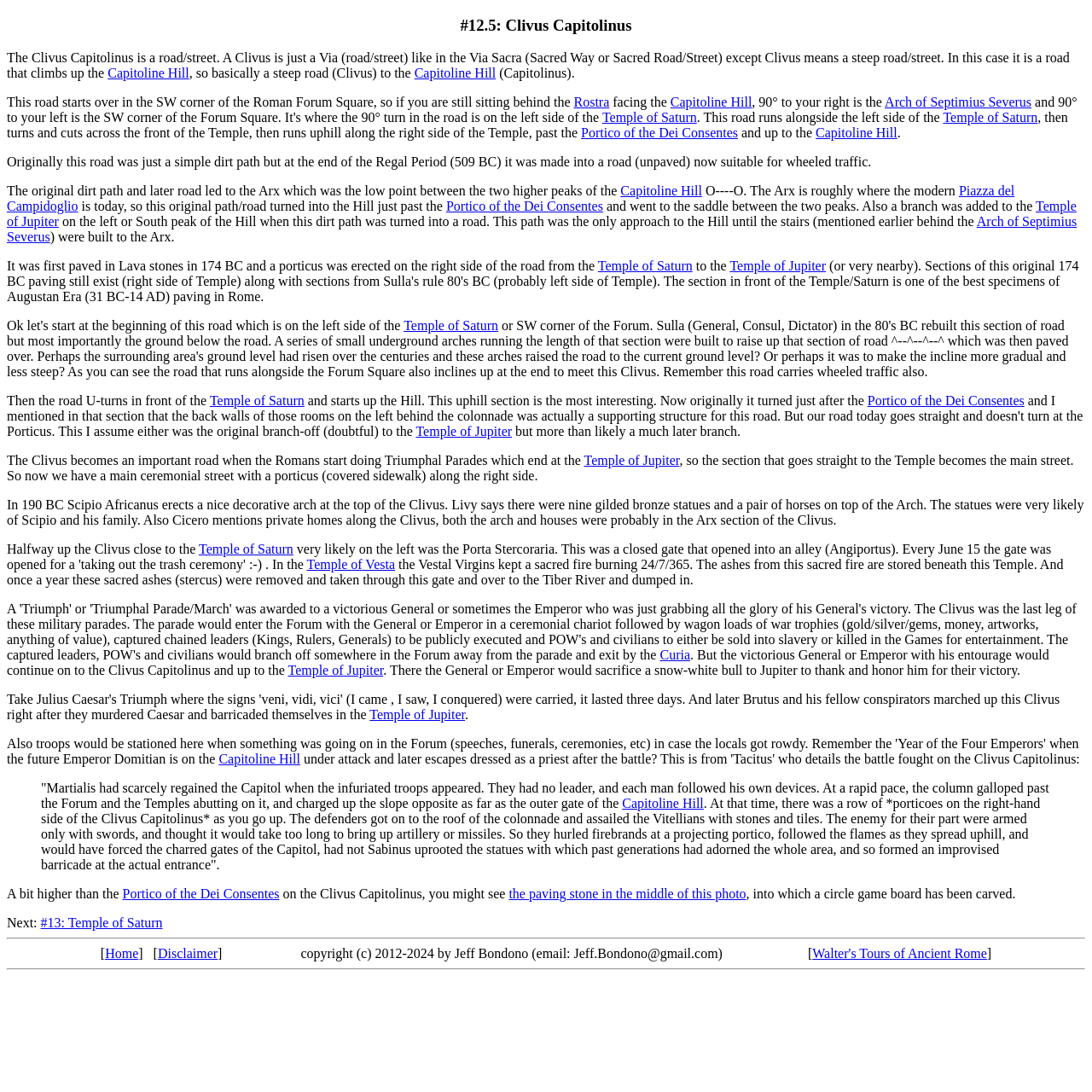Please determine the bounding box coordinates of the element's region to click in order to carry out the following instruction: "Check the copyright information". The coordinates should be four float numbers between 0 and 1, i.e., [left, top, right, bottom].

[0.199, 0.867, 0.744, 0.88]